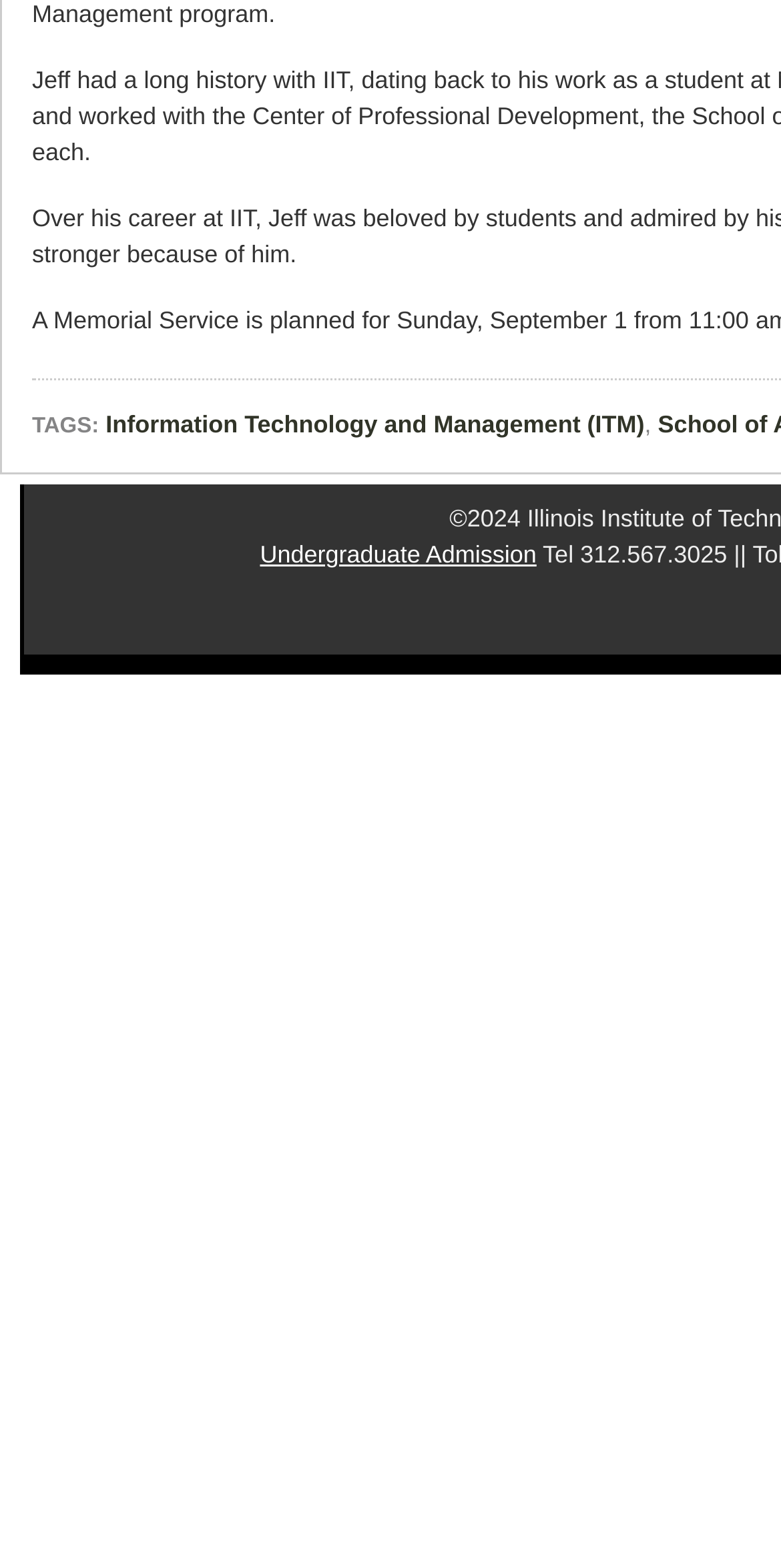From the element description: "parent_node: Search this Thread: value="Search"", extract the bounding box coordinates of the UI element. The coordinates should be expressed as four float numbers between 0 and 1, in the order [left, top, right, bottom].

None